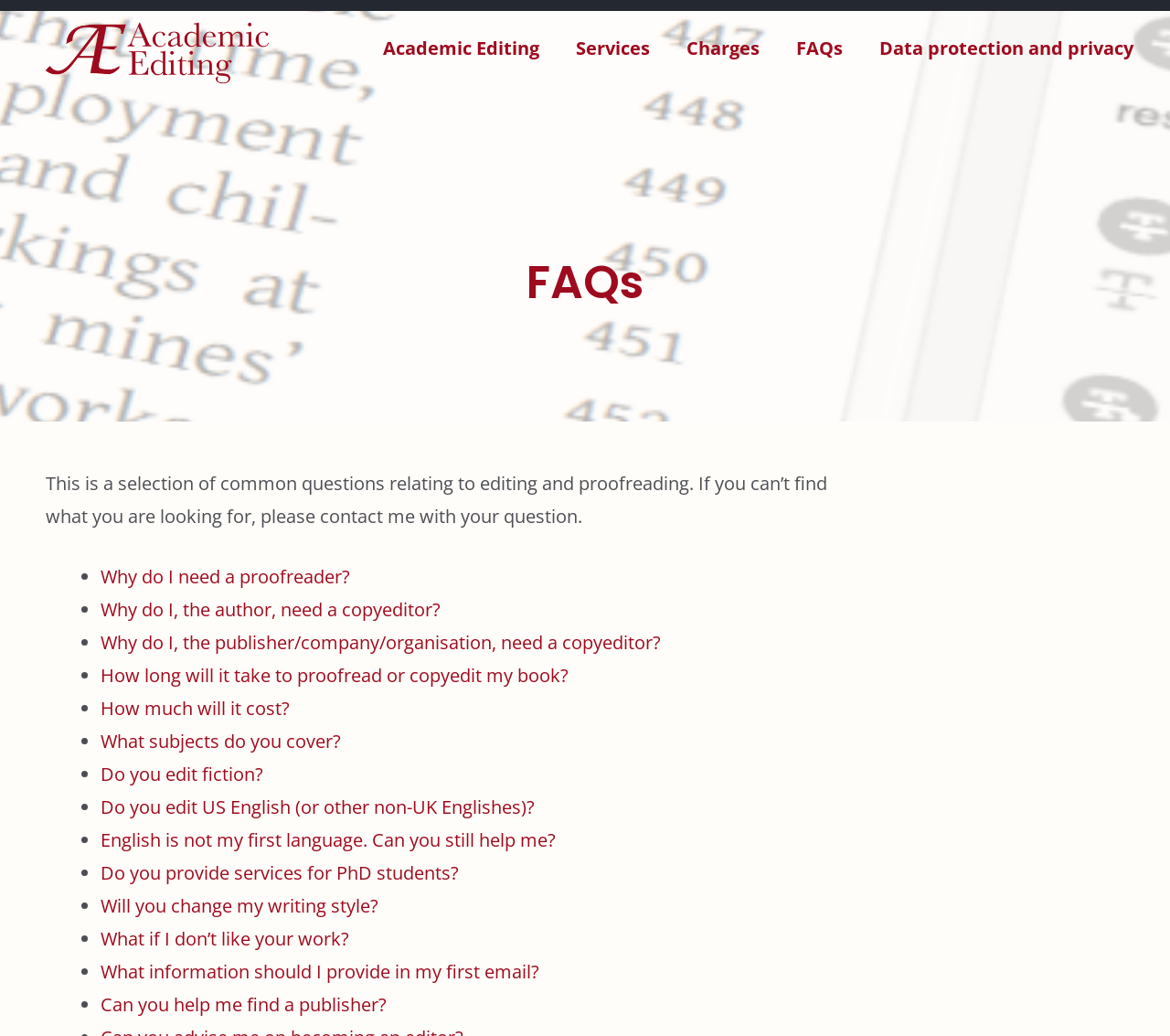Please identify the bounding box coordinates of the element that needs to be clicked to perform the following instruction: "Click on 'HOME'".

None